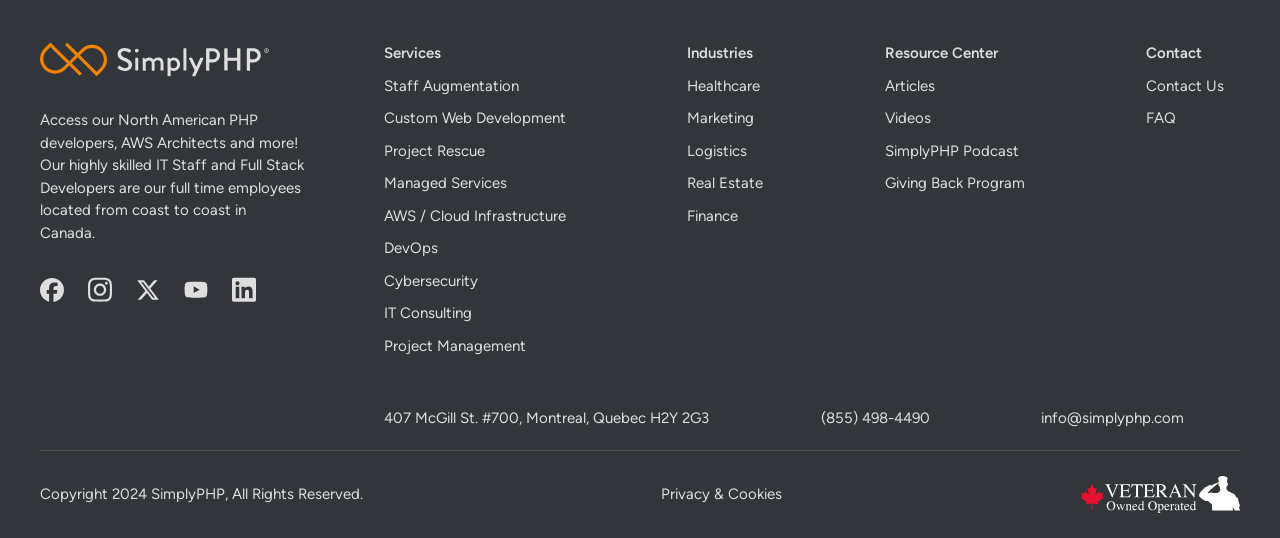Identify the bounding box of the HTML element described as: "AWS / Cloud Infrastructure".

[0.3, 0.384, 0.442, 0.418]